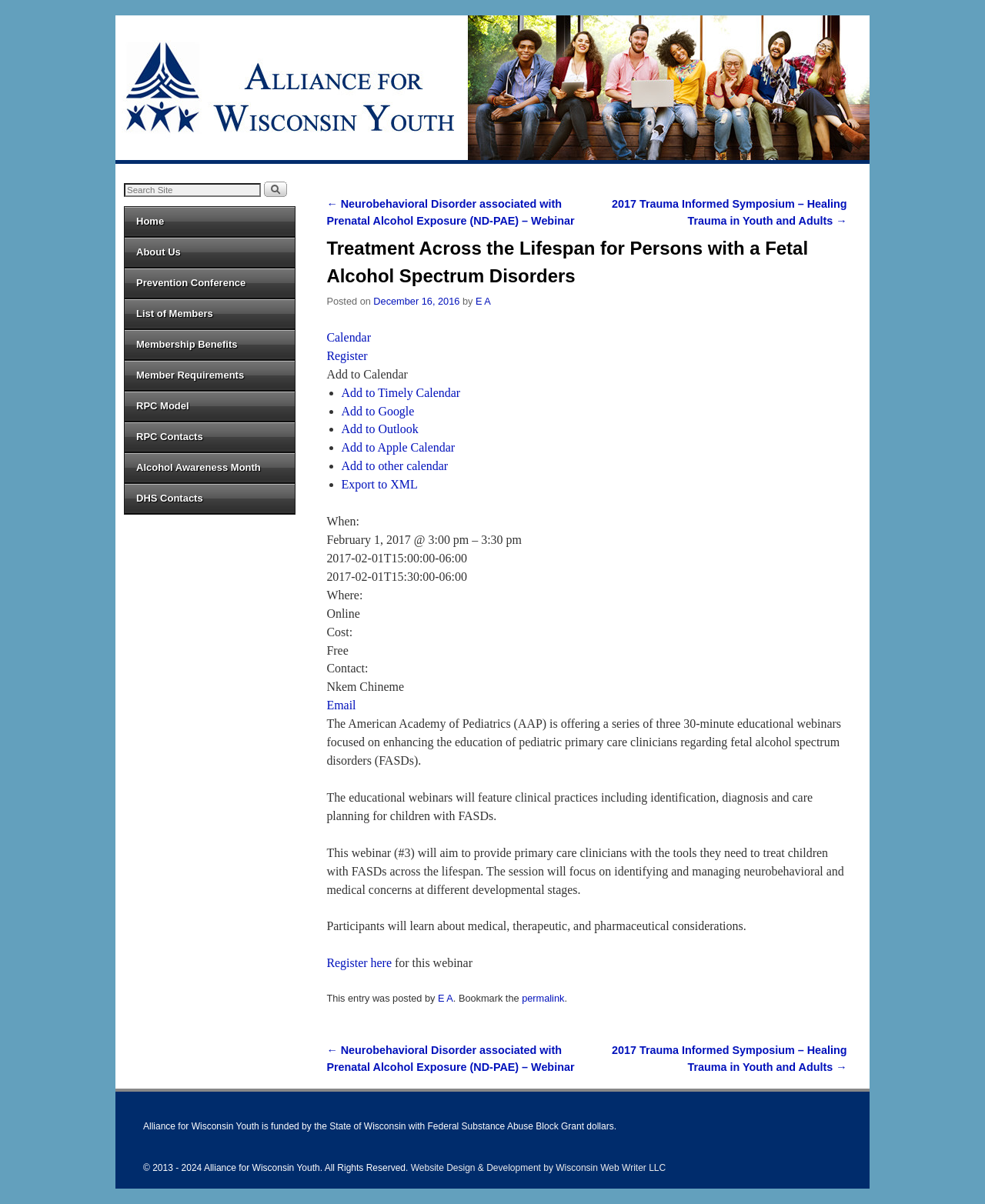Determine the coordinates of the bounding box for the clickable area needed to execute this instruction: "Register for the webinar".

[0.332, 0.29, 0.373, 0.301]